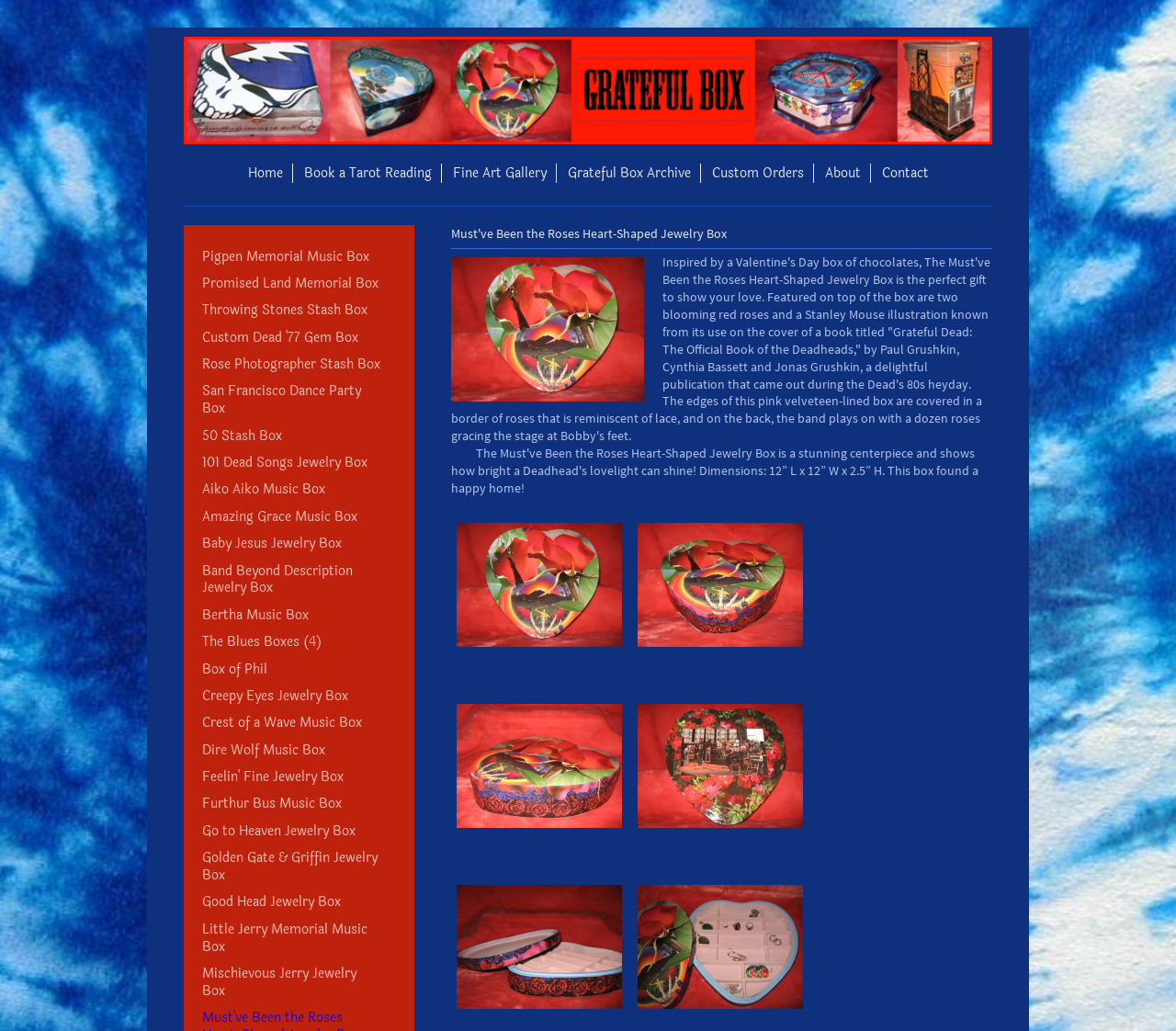Specify the bounding box coordinates of the area to click in order to follow the given instruction: "Learn more about the 'Grateful Box Archive'."

[0.475, 0.159, 0.596, 0.177]